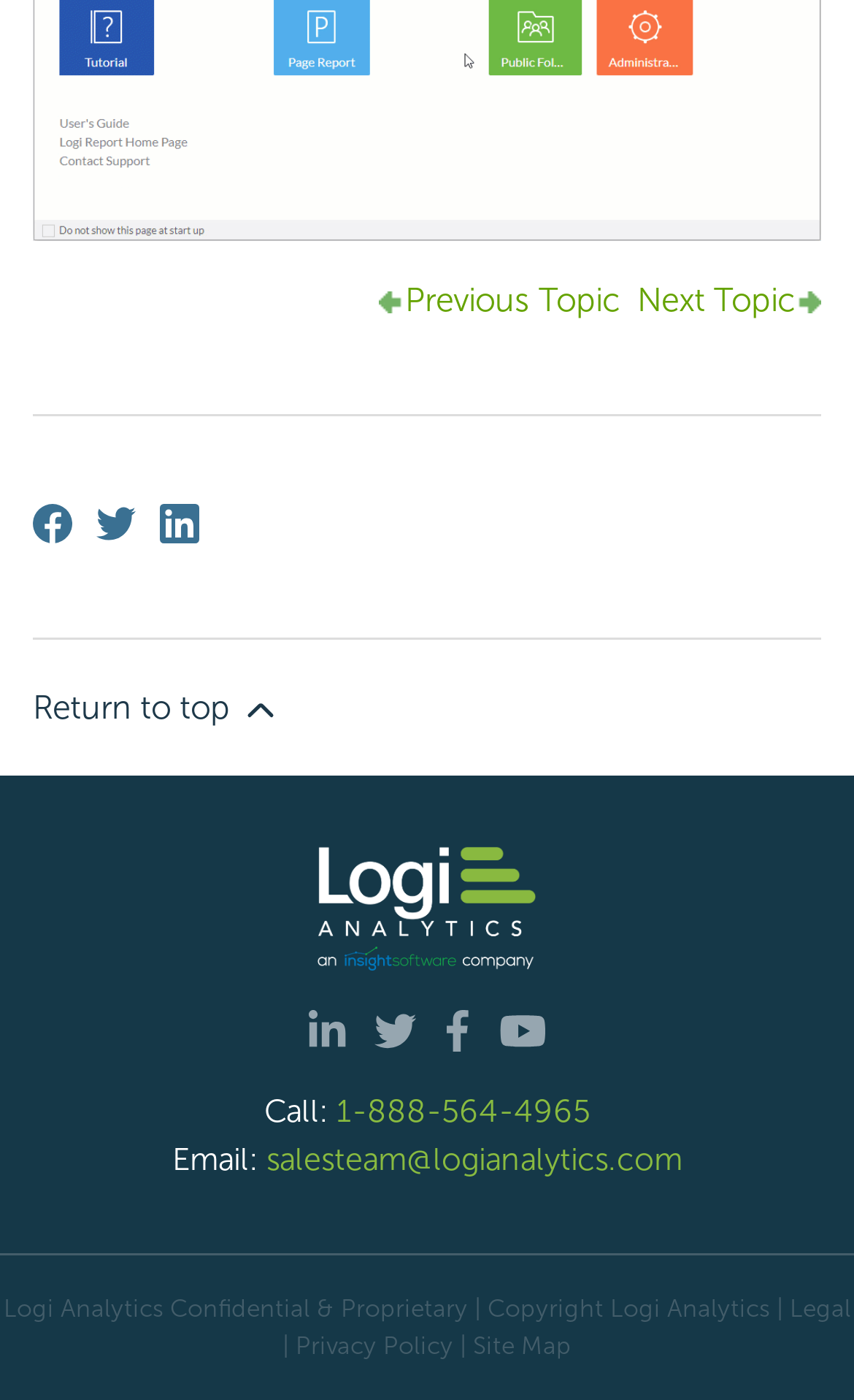Please answer the following question using a single word or phrase: 
What is the purpose of the 'Return to top' link?

Scroll to top